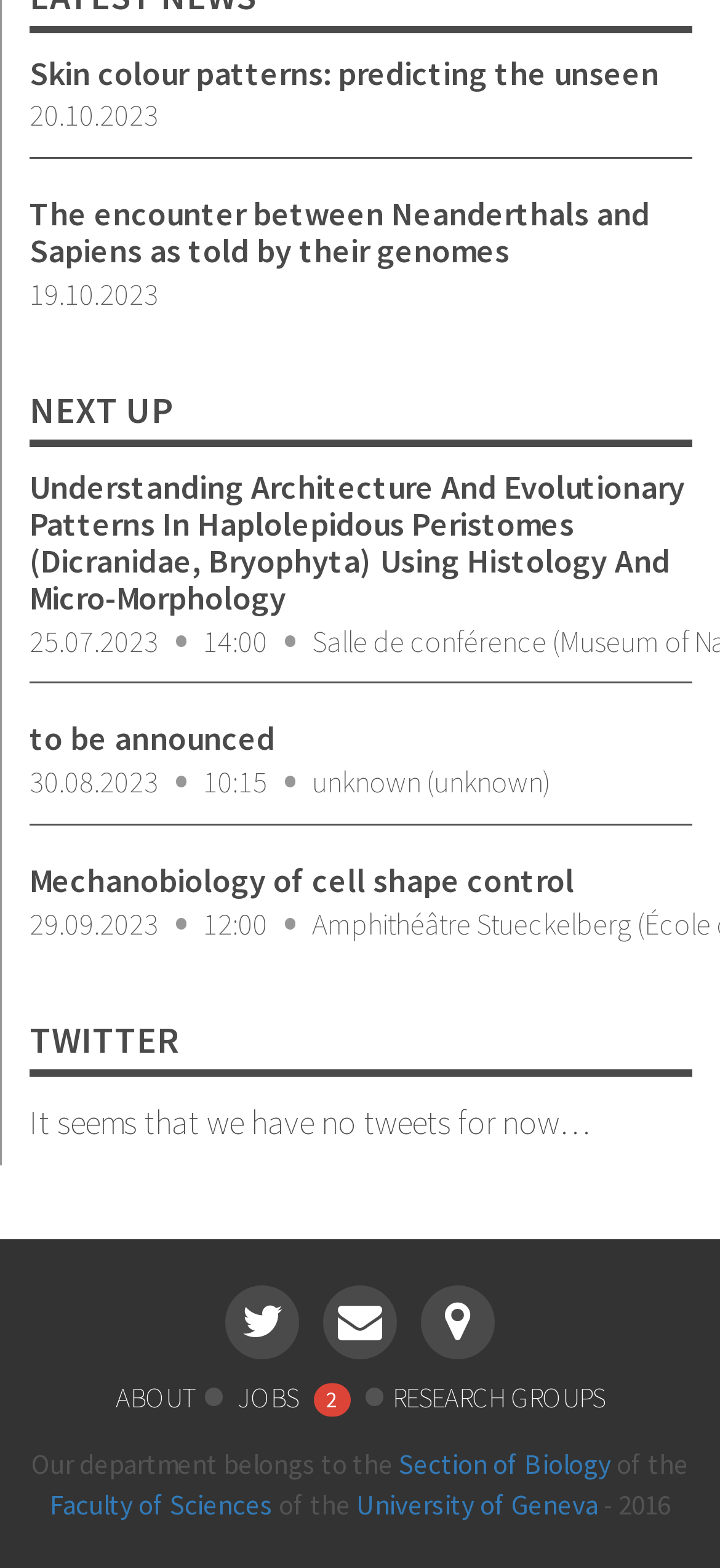What is the current status of the Twitter feed?
Deliver a detailed and extensive answer to the question.

I looked at the section with the heading 'TWITTER' and found the static text 'It seems that we have no tweets for now…', which indicates the current status of the Twitter feed.